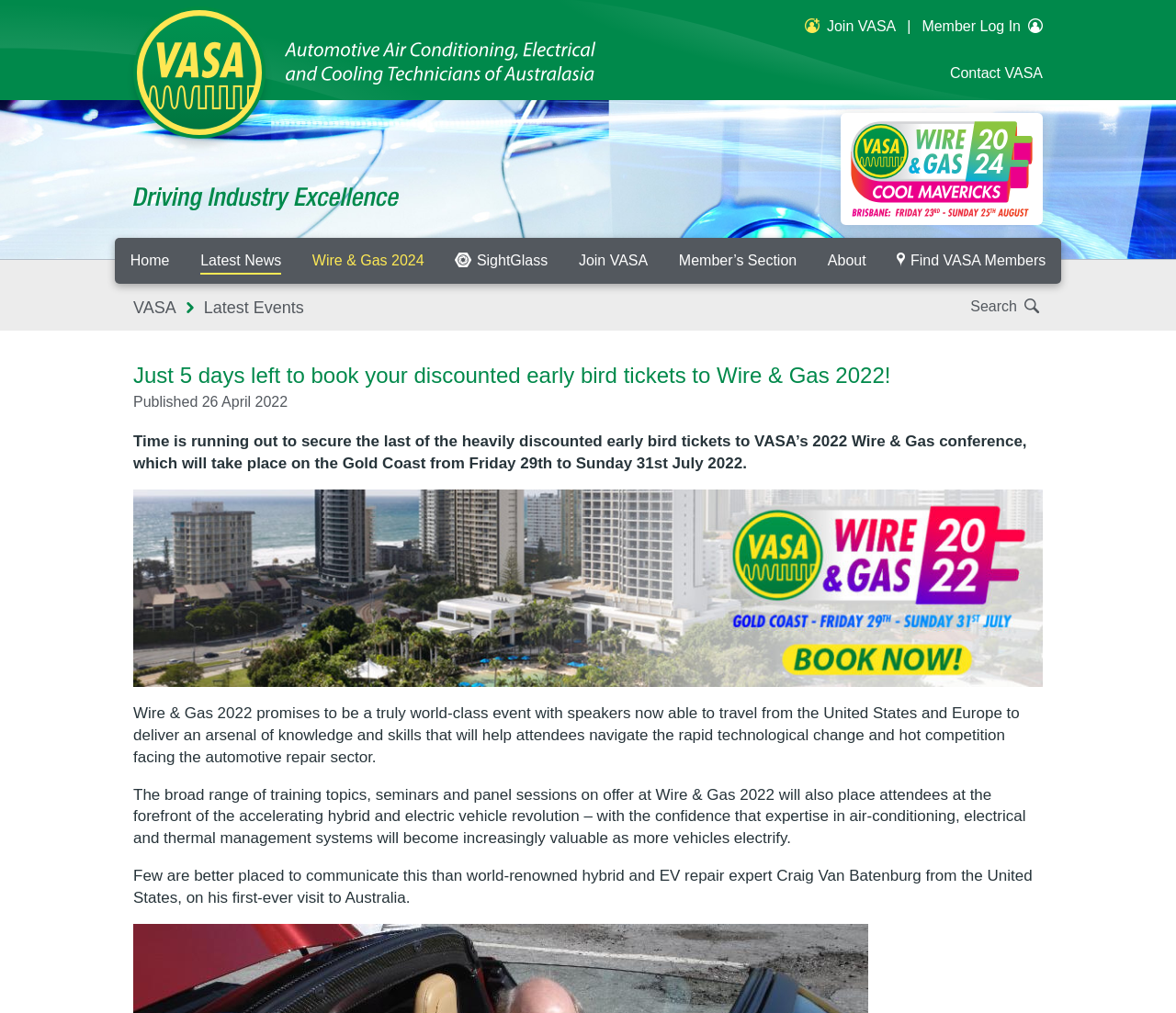Produce an extensive caption that describes everything on the webpage.

The webpage appears to be an event promotion page for Wire & Gas 2022, a conference organized by VASA (Automotive Air Conditioning, Electrical and Cooling Technicians of Australasia). 

At the top left, there is a logo of VASA, accompanied by a link to the organization's website. Next to it, there is a link to the full name of the organization. 

On the top right, there are several links, including "Join VASA", "Member Log In", and "Contact VASA", separated by a vertical line. 

Below these links, there is a navigation menu with nine items, including "Home", "Latest News", "Wire & Gas 2024", and "About". 

The main content of the page is a promotional article for Wire & Gas 2022, which is taking place on the Gold Coast from Friday 29th to Sunday 31st July 2022. The article is divided into several paragraphs, with headings and static text. 

There is a prominent heading stating "Just 5 days left to book your discounted early bird tickets to Wire & Gas 2022!" followed by a paragraph explaining the urgency of booking tickets. 

Below this, there is a figure with a link, and then several paragraphs describing the event, including the topics that will be covered, the speakers, and the benefits of attending. 

On the right side of the page, there is a link to "Wire & Gas 2024 - Brisbane - Friday 23rd to Sunday 25th August" with an accompanying image. 

At the bottom of the page, there is a search button.